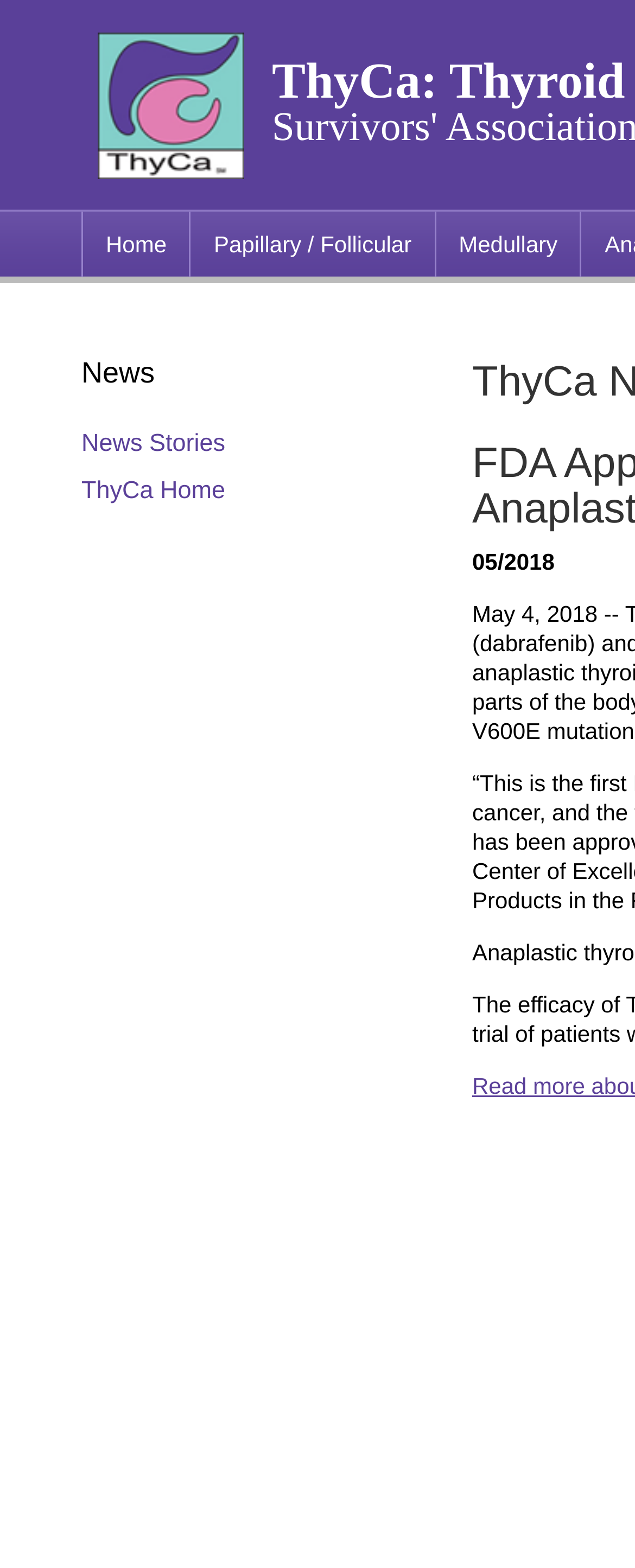Provide the bounding box coordinates of the HTML element this sentence describes: "Home".

[0.128, 0.135, 0.298, 0.176]